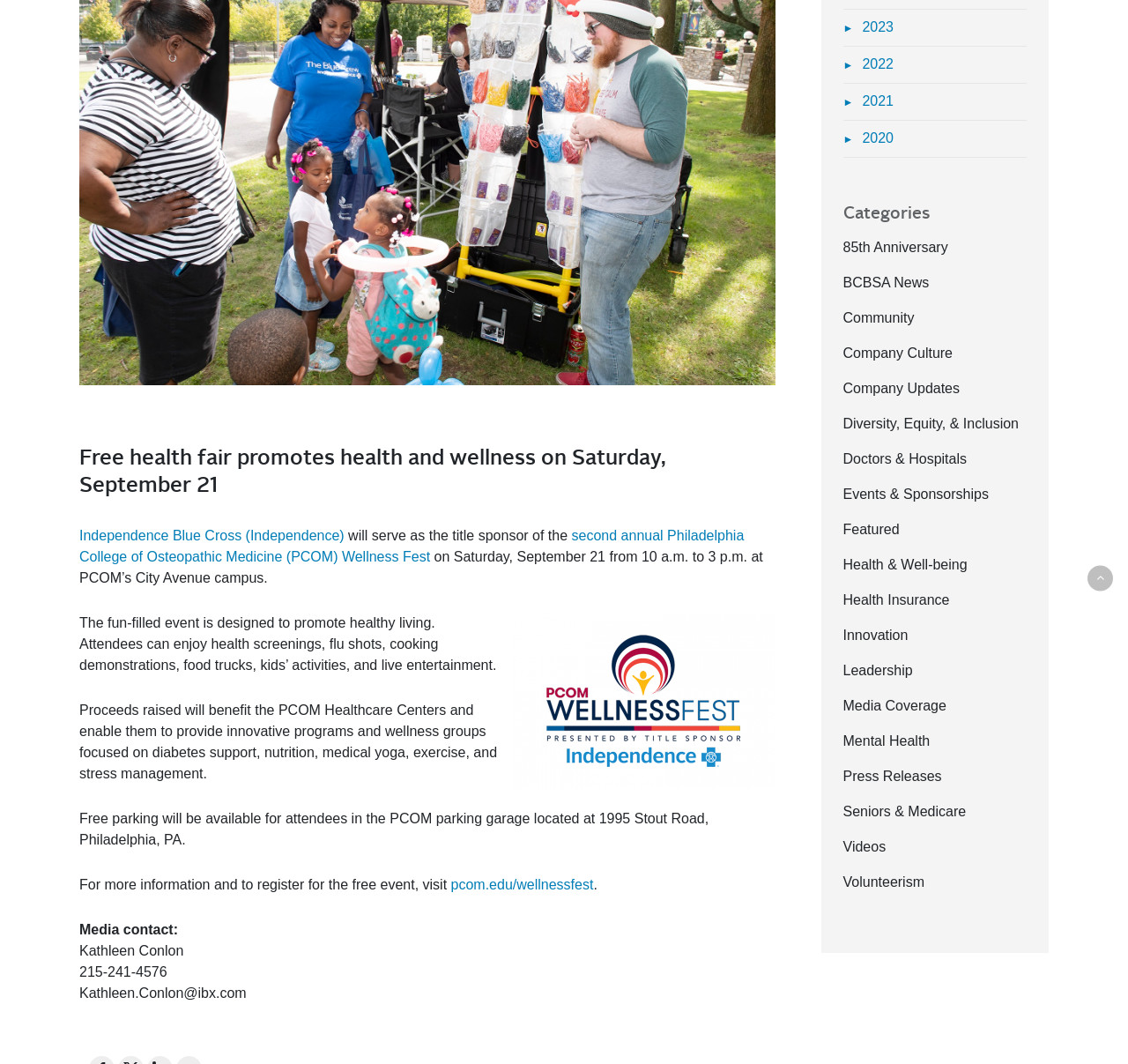Determine the bounding box coordinates of the UI element described by: "Health & Well-being".

[0.747, 0.524, 0.858, 0.538]